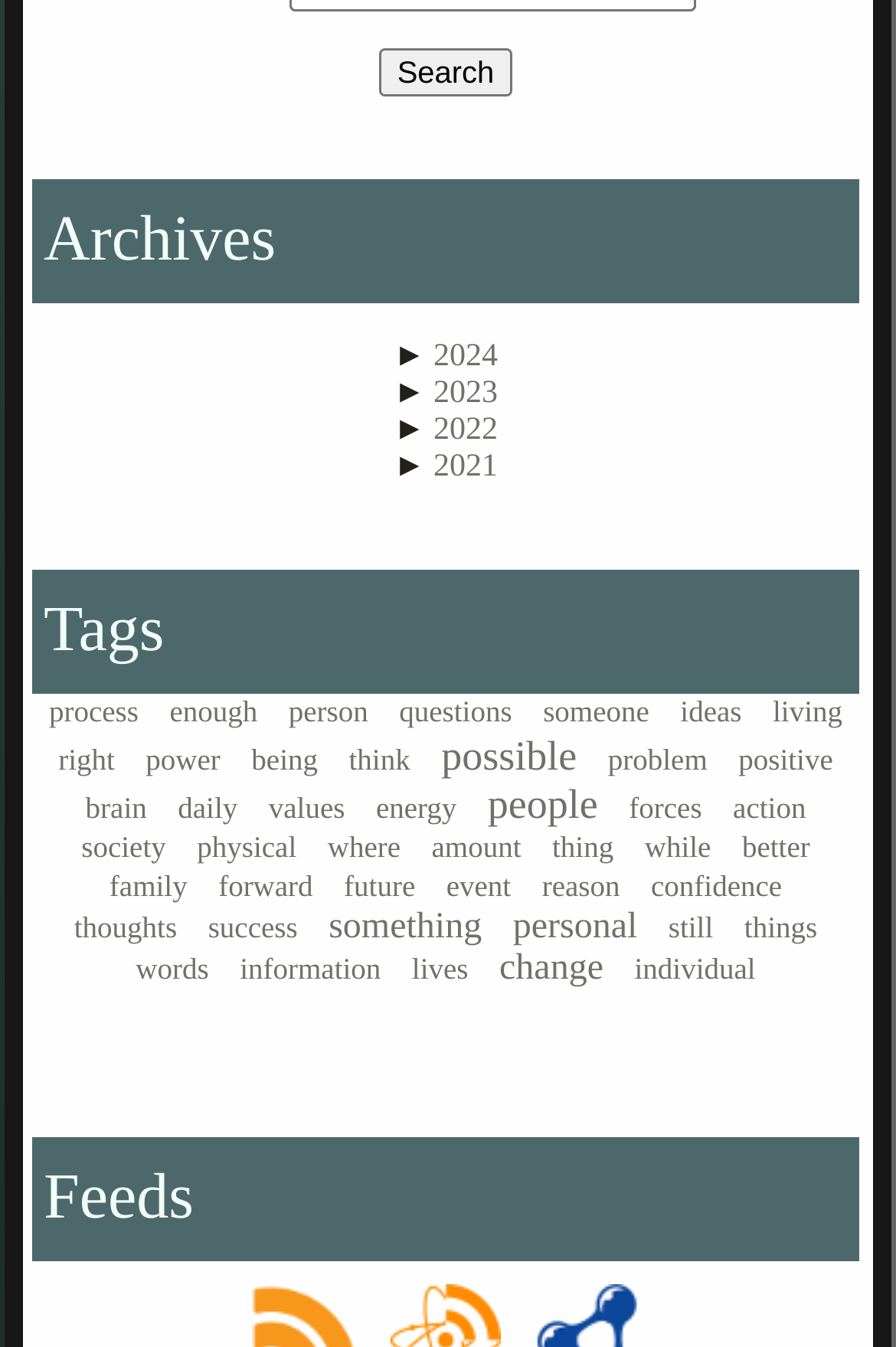Find and specify the bounding box coordinates that correspond to the clickable region for the instruction: "Subscribe to the feed".

[0.036, 0.844, 0.959, 0.936]